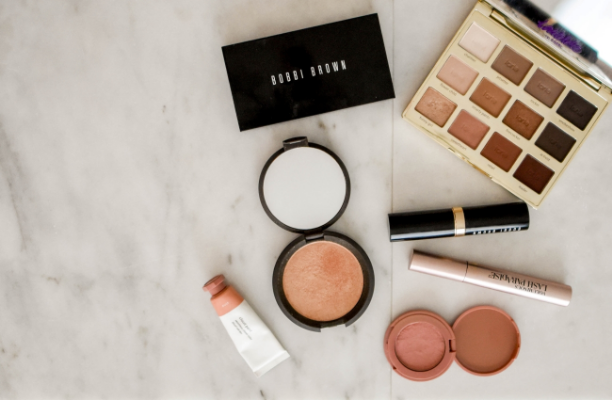Describe all the elements visible in the image meticulously.

The image showcases a curated collection of organic makeup products elegantly arranged on a marble surface. Prominently featured is a compact from Bobbi Brown, known for its high-quality cosmetics. Next to it lies a circular blush compact with a warm, peachy hue, ideal for adding a natural flush to the cheeks. A sleek black lipstick tube is positioned beside a light-colored cream product, suggesting versatility for either the lips or cheeks. In the backdrop, there's a sophisticated eyeshadow palette, showcasing a variety of neutral shades perfect for creating a range of looks. Completing the ensemble are two small compact blushes in soft coral tones, exemplifying the brand's emphasis on fresh, vibrant color. This image encapsulates the essence of modern organic beauty, emphasizing natural ingredients and ethical practices in makeup selection.